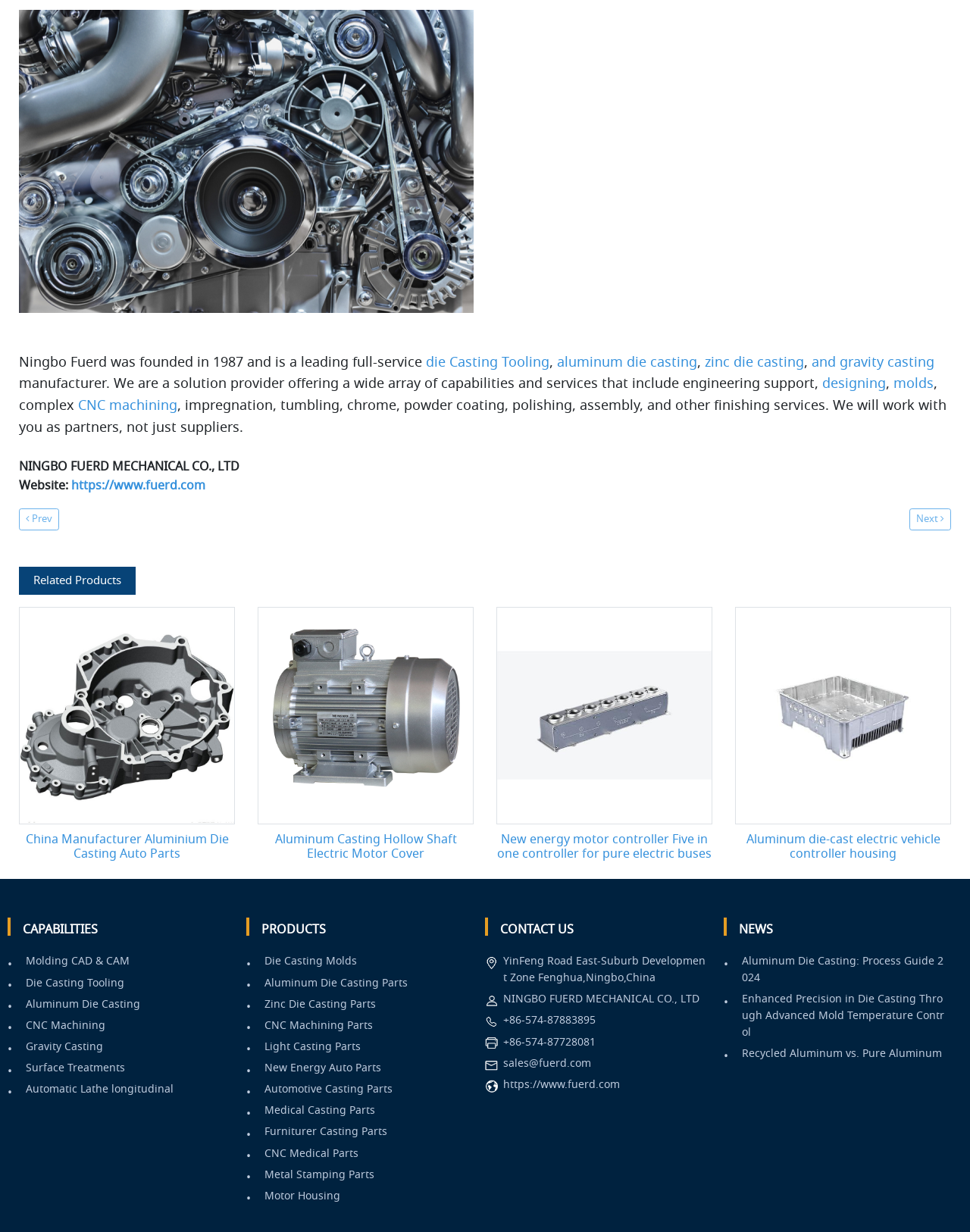Pinpoint the bounding box coordinates of the area that should be clicked to complete the following instruction: "View the 'New energy motor controller Five in one controller for pure electric buses' product". The coordinates must be given as four float numbers between 0 and 1, i.e., [left, top, right, bottom].

[0.512, 0.493, 0.734, 0.668]